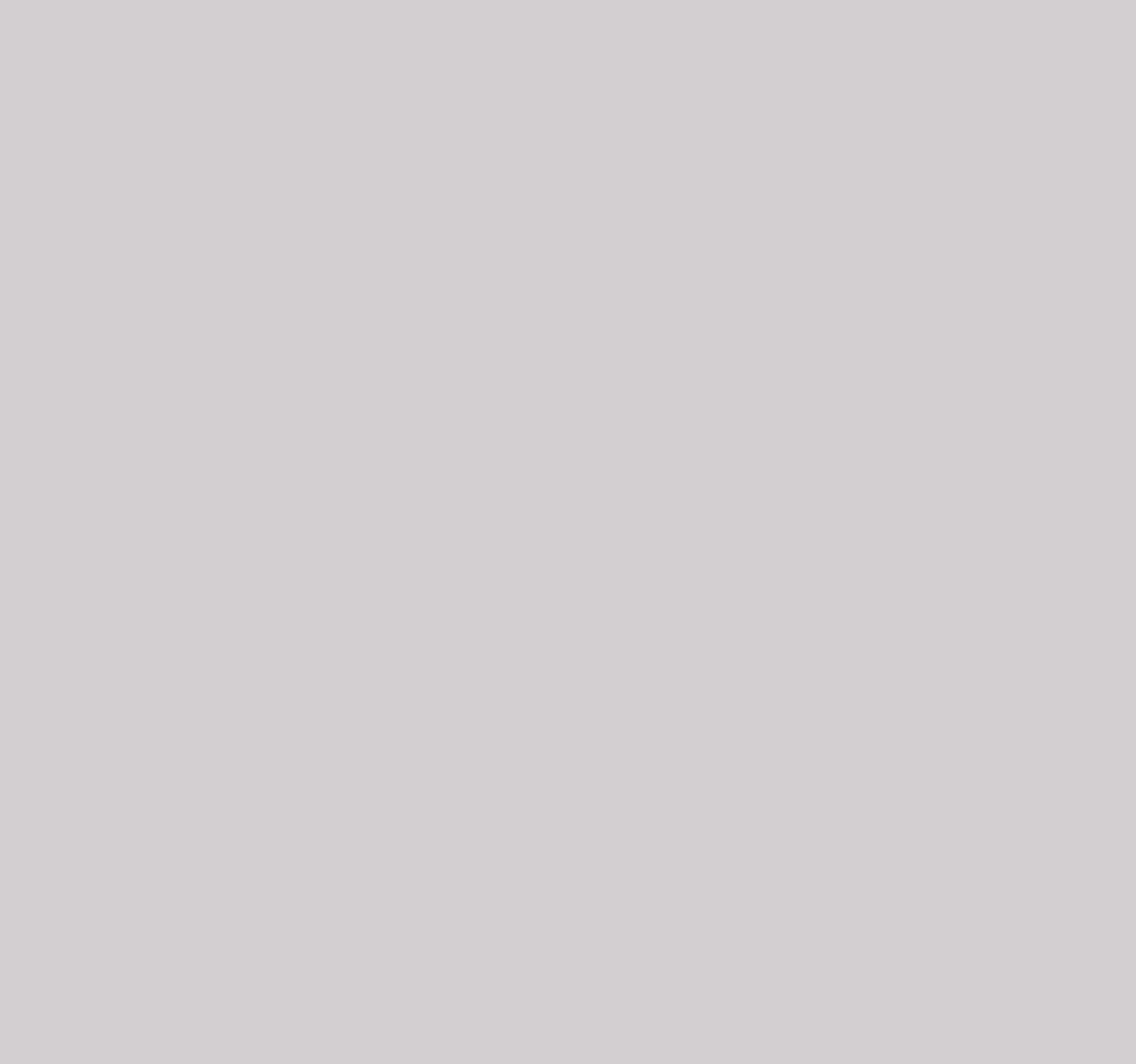Please identify the bounding box coordinates of the element on the webpage that should be clicked to follow this instruction: "Click on 'Health & Fitness'". The bounding box coordinates should be given as four float numbers between 0 and 1, formatted as [left, top, right, bottom].

[0.083, 0.015, 0.155, 0.03]